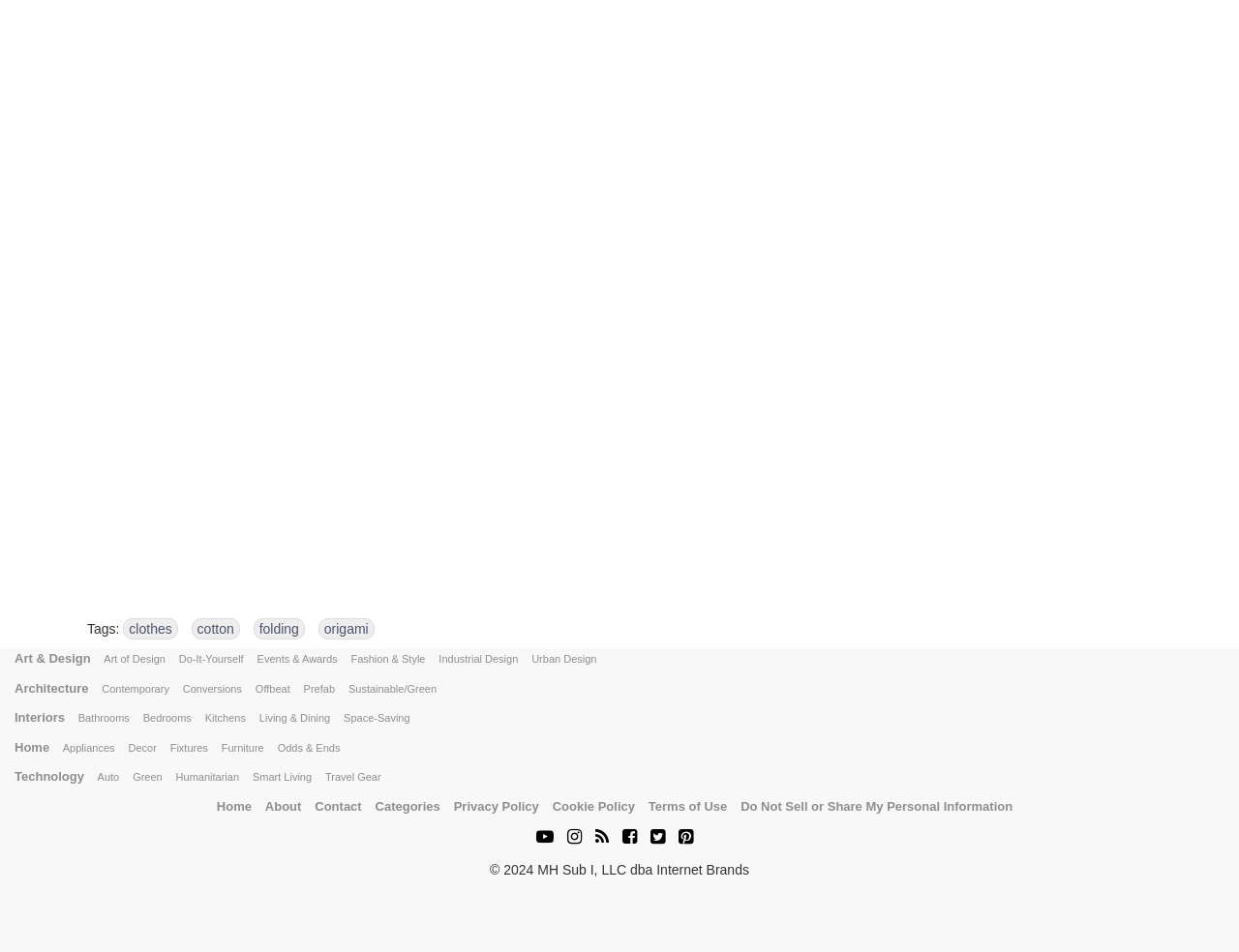Please identify the bounding box coordinates of the element's region that needs to be clicked to fulfill the following instruction: "Read the 'Terms of Use' policy". The bounding box coordinates should consist of four float numbers between 0 and 1, i.e., [left, top, right, bottom].

[0.523, 0.839, 0.587, 0.854]